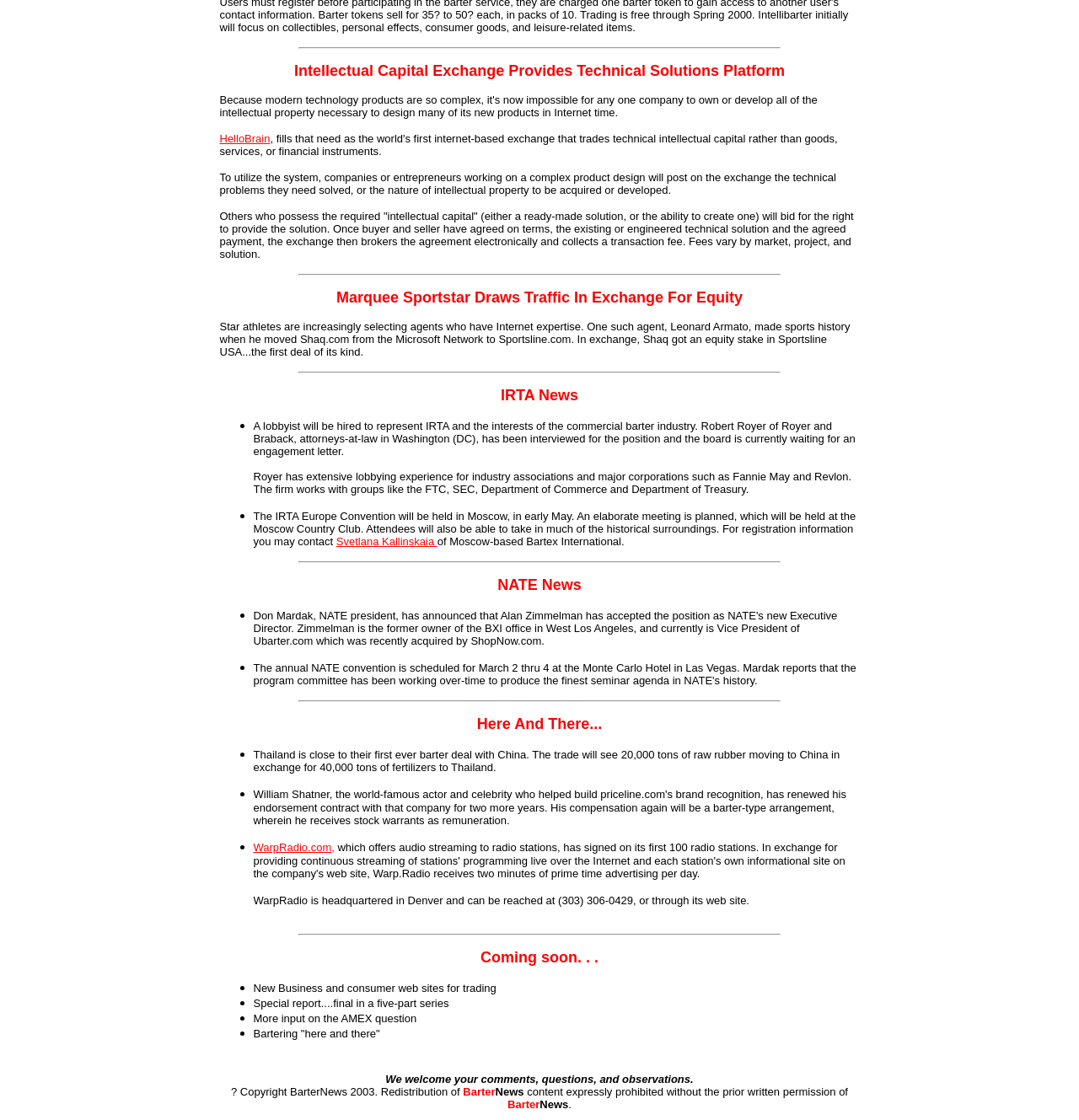Who is Leonard Armato?
Look at the webpage screenshot and answer the question with a detailed explanation.

Based on the StaticText element with OCR text 'One such agent, Leonard Armato, made sports history when he moved Shaq.com from the Microsoft Network to Sportsline.com.', it can be inferred that Leonard Armato is an agent who made a significant deal in the sports industry.